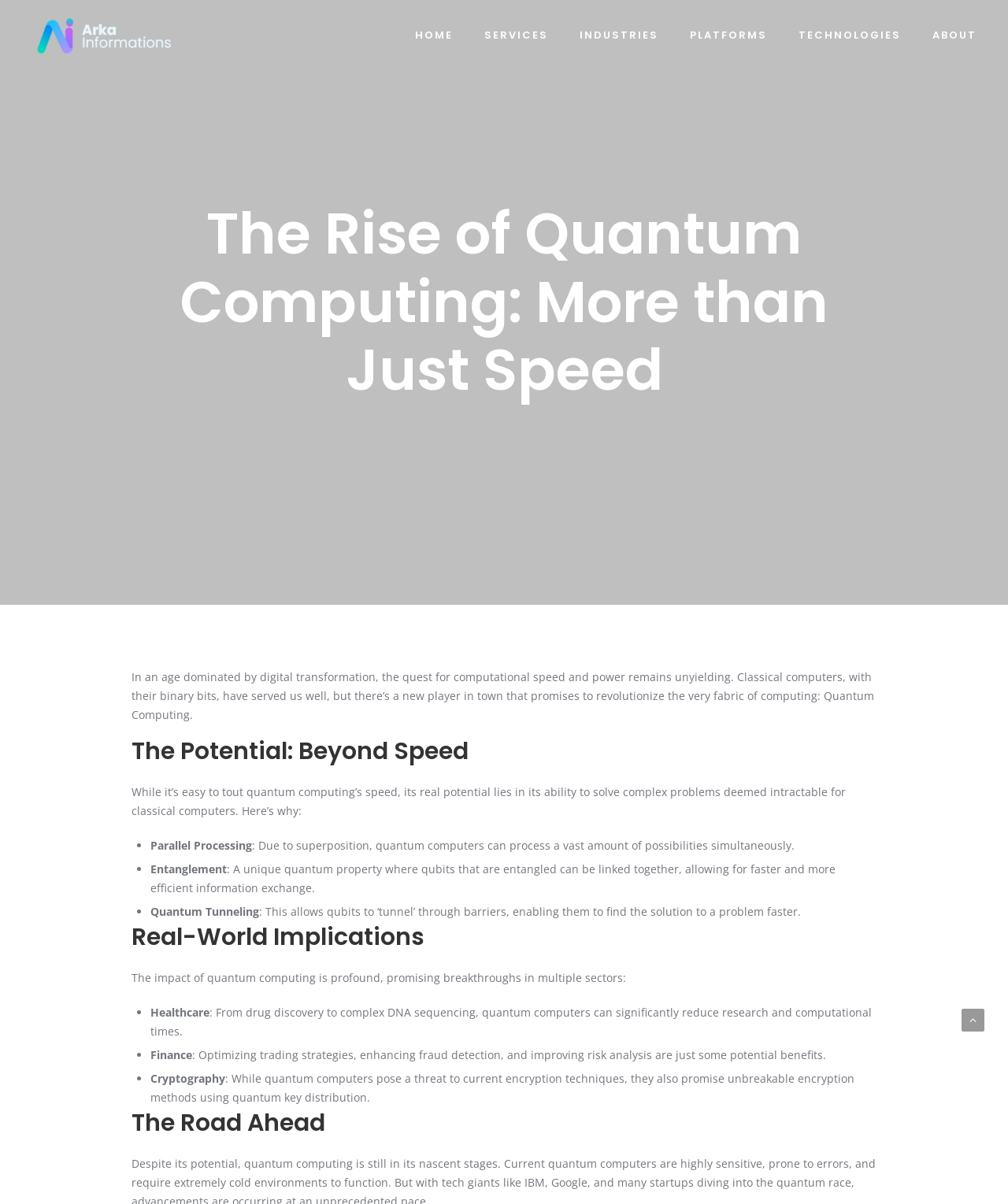Answer the question below in one word or phrase:
What is the main topic of this webpage?

Quantum Computing